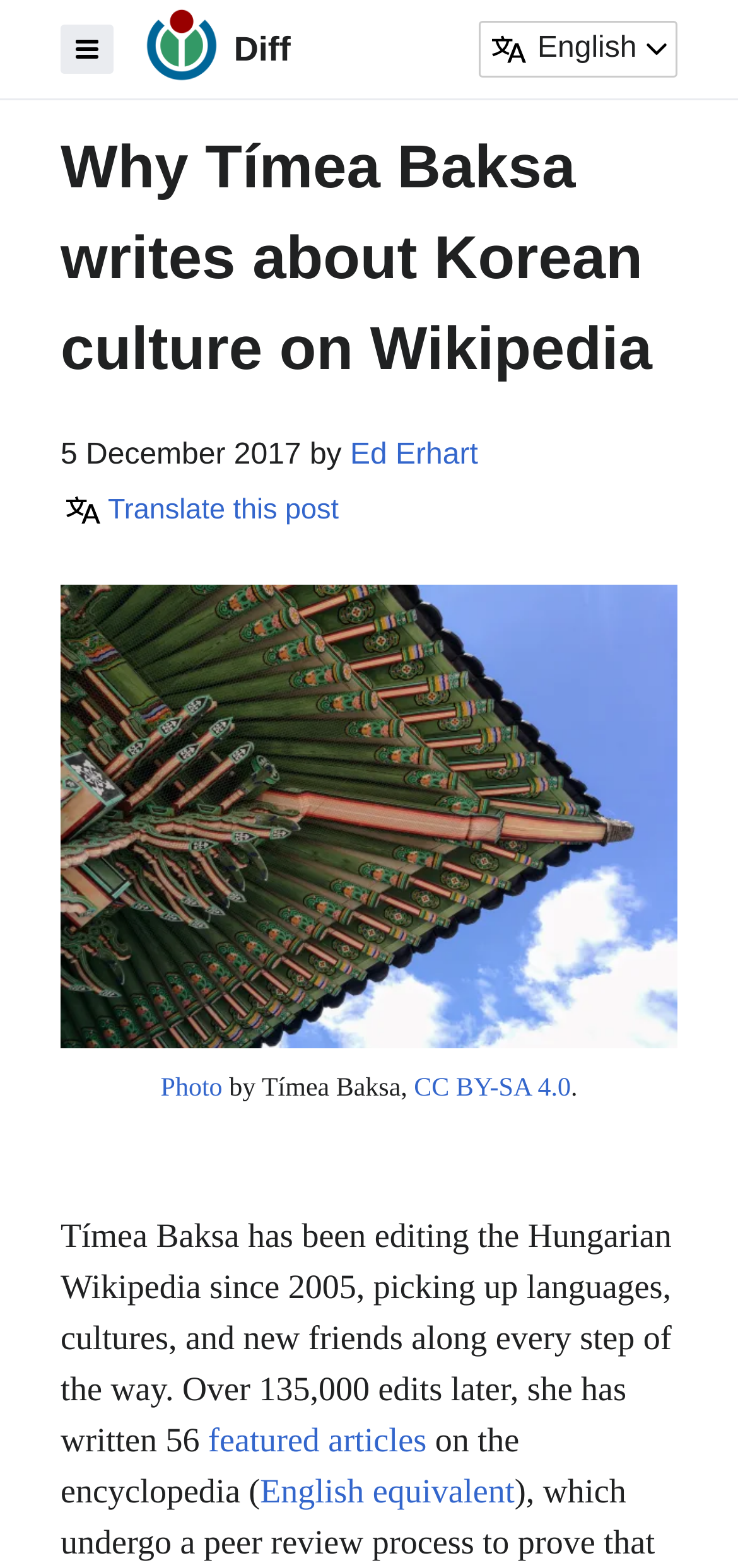What is the language of the Wikipedia Tímea Baksa edits?
Based on the visual content, answer with a single word or a brief phrase.

Hungarian